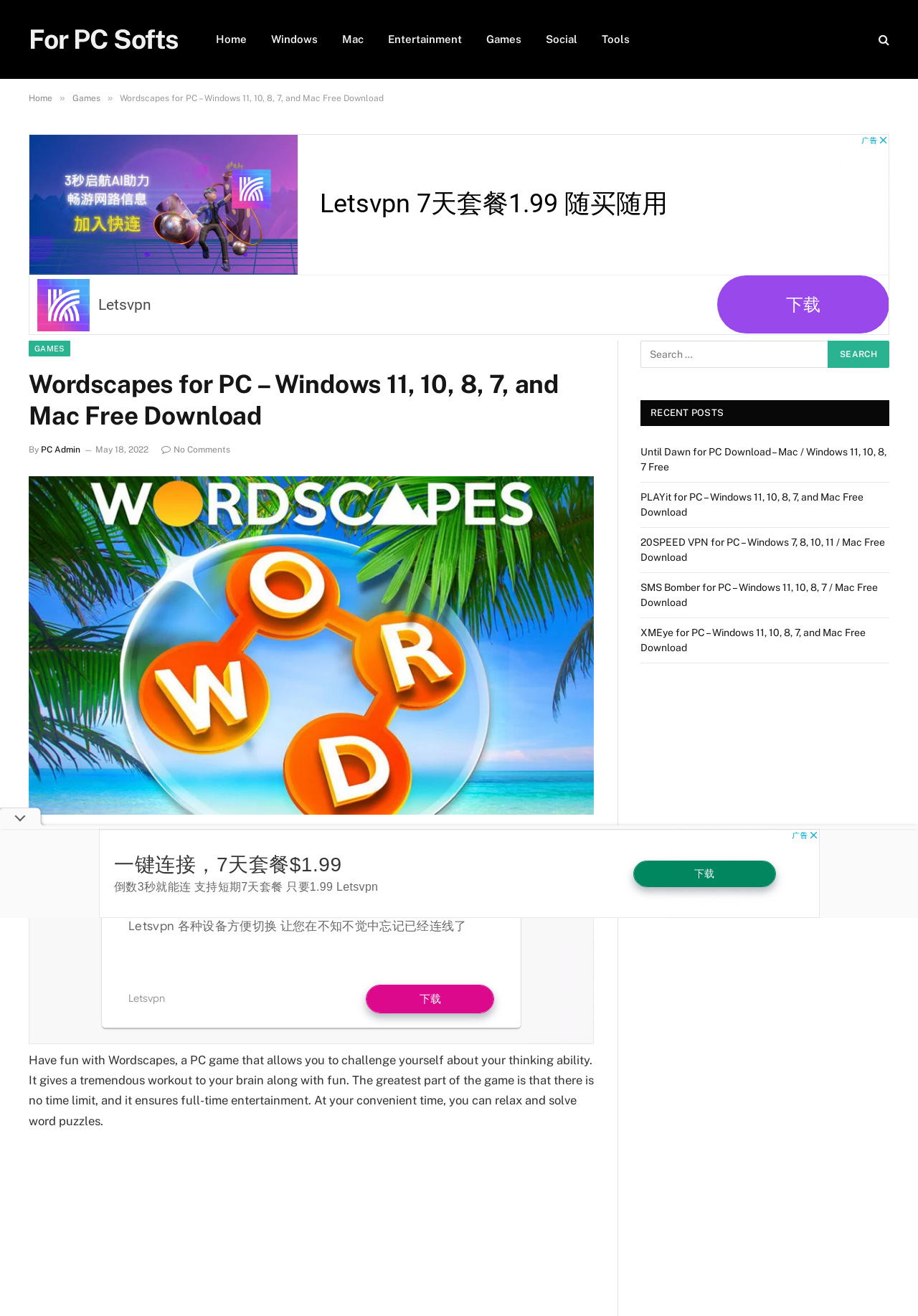Please identify the bounding box coordinates of the element's region that should be clicked to execute the following instruction: "Search for something". The bounding box coordinates must be four float numbers between 0 and 1, i.e., [left, top, right, bottom].

[0.698, 0.259, 0.903, 0.28]